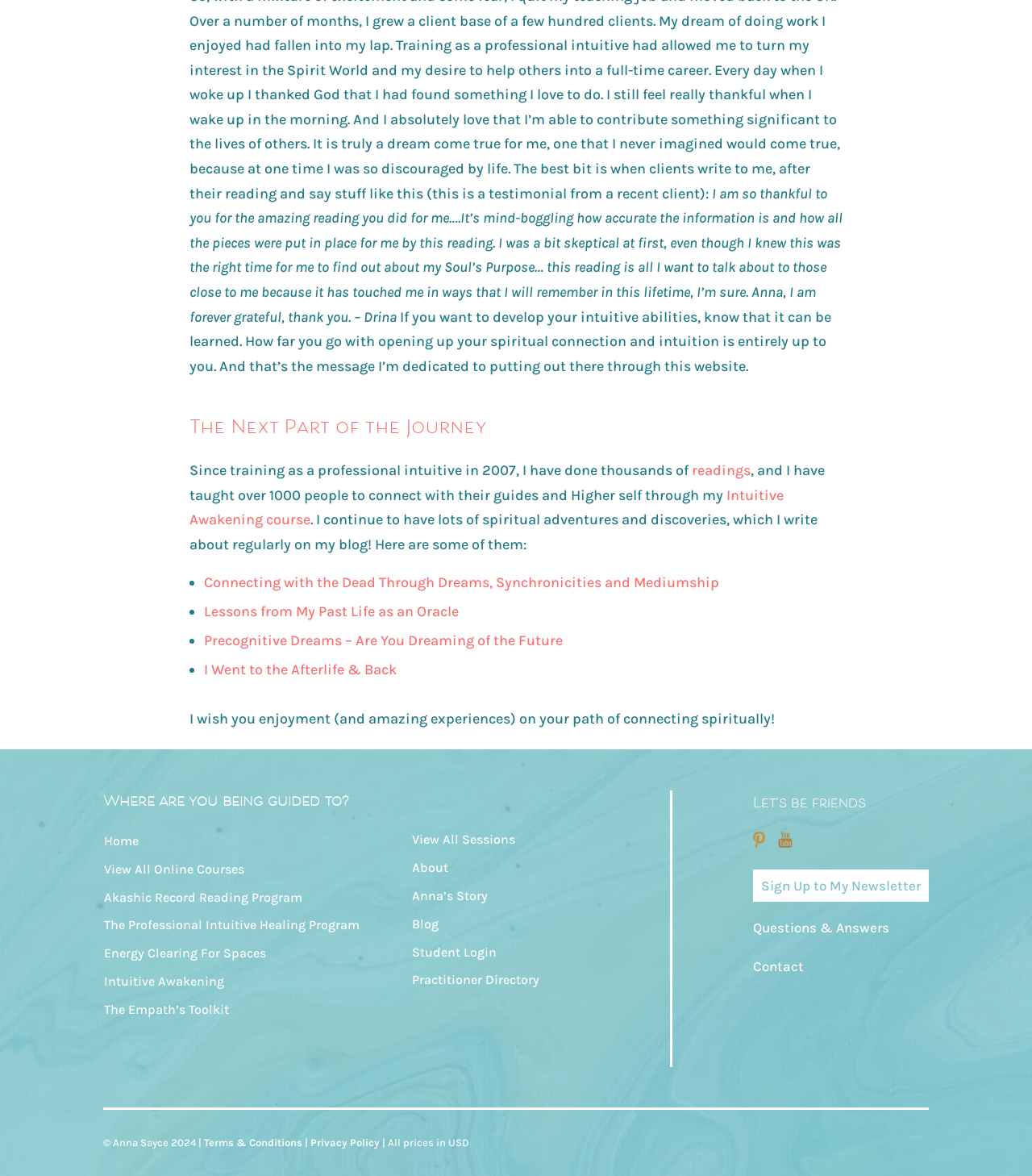Please locate the bounding box coordinates of the element's region that needs to be clicked to follow the instruction: "Search". The bounding box coordinates should be provided as four float numbers between 0 and 1, i.e., [left, top, right, bottom].

None